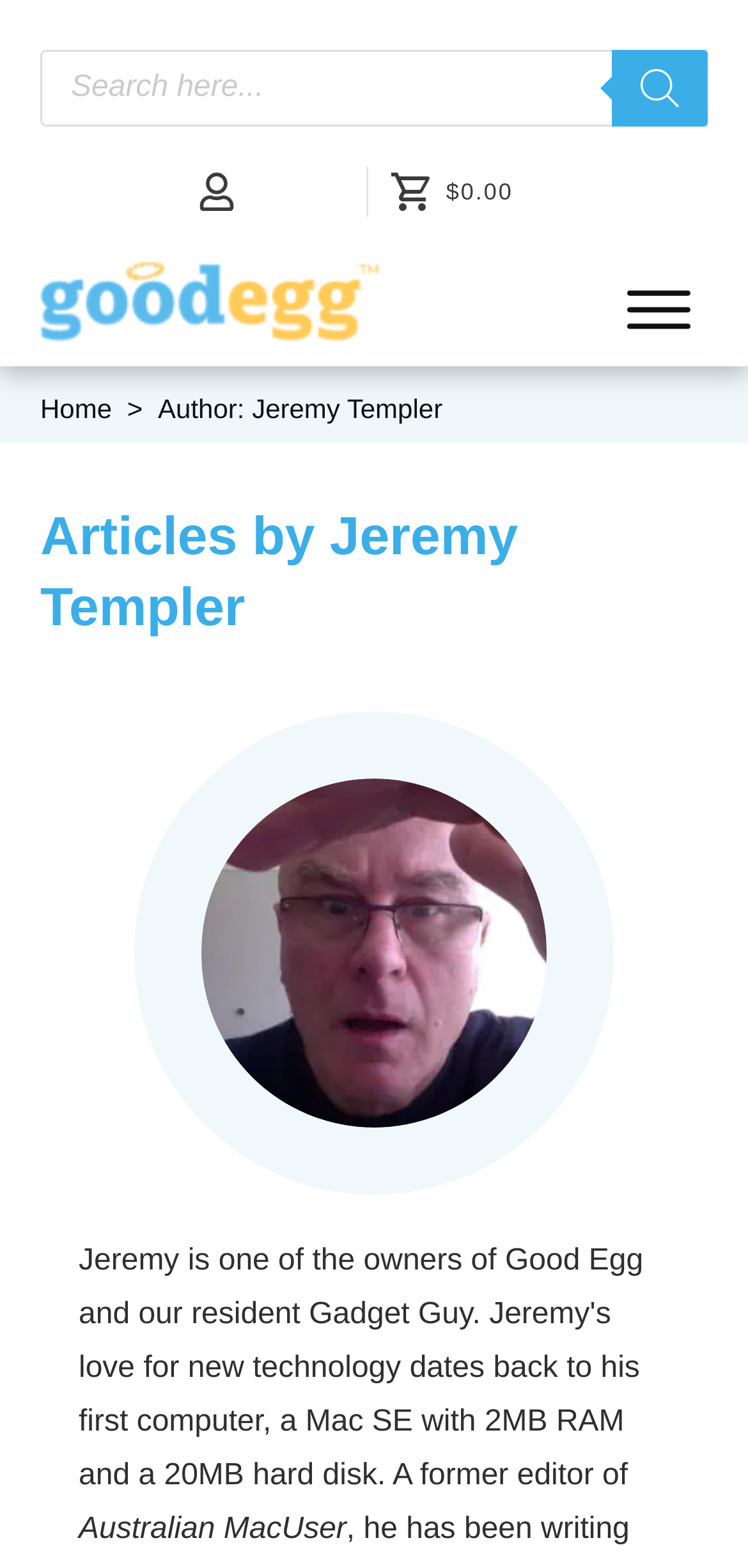Please locate the UI element described by "AIP Online Bureau" and provide its bounding box coordinates.

None